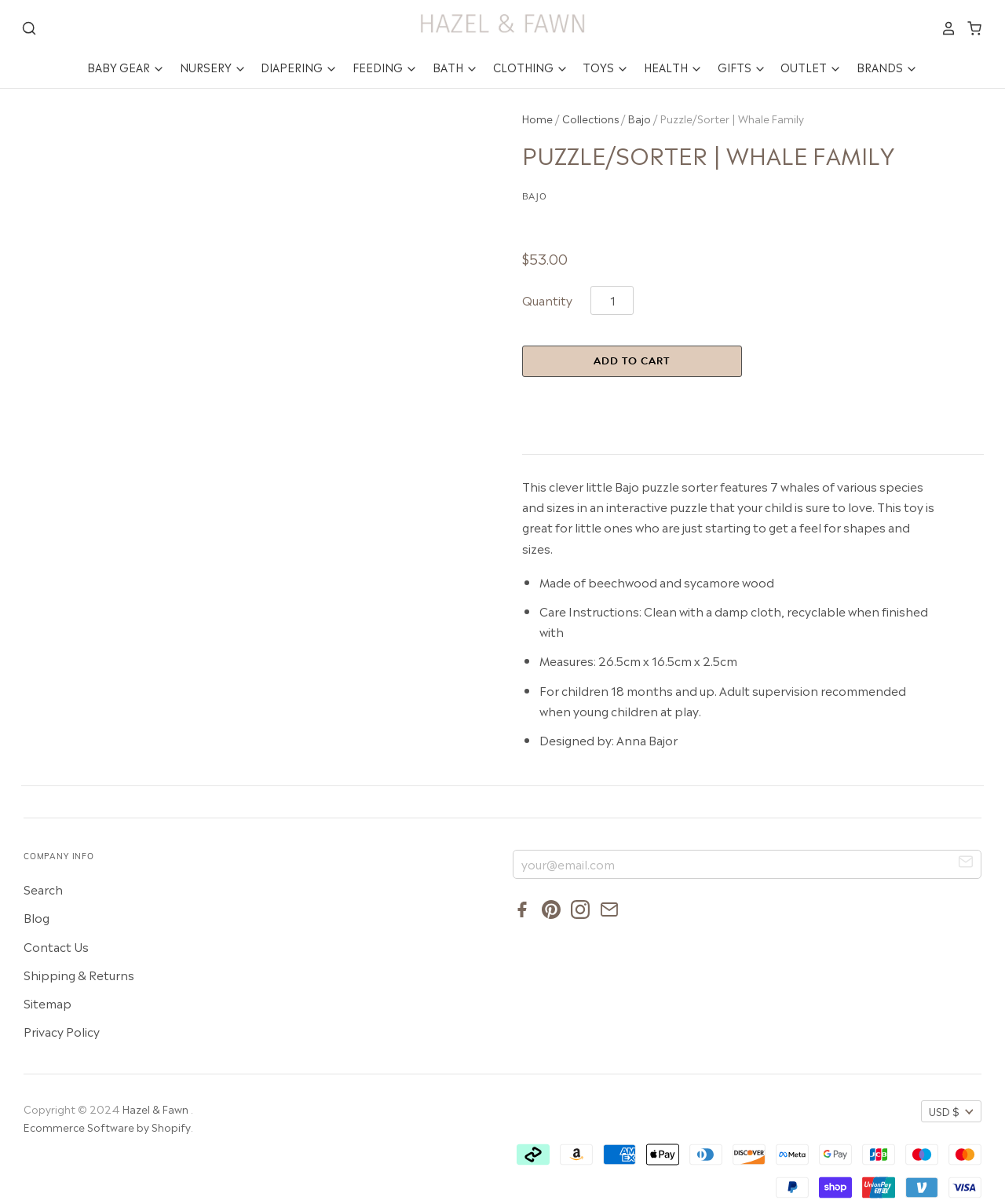Locate the bounding box coordinates of the clickable region necessary to complete the following instruction: "Select the 'TOYS' option from the main menu". Provide the coordinates in the format of four float numbers between 0 and 1, i.e., [left, top, right, bottom].

[0.566, 0.047, 0.627, 0.064]